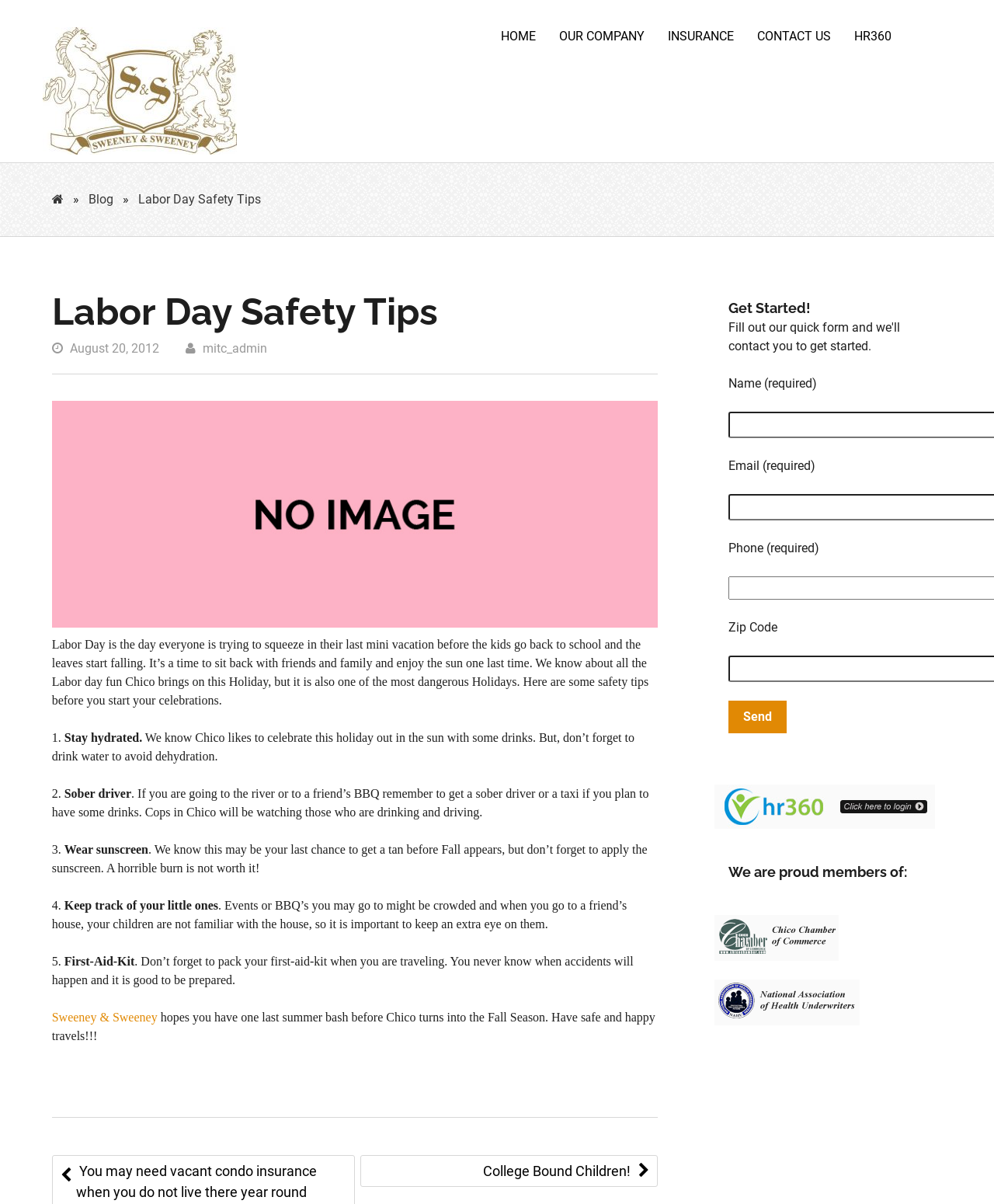Find the bounding box coordinates of the clickable area required to complete the following action: "Click the 'HOME' link".

[0.504, 0.023, 0.539, 0.068]